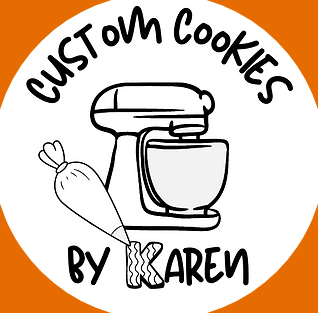Who is the artisan behind the custom cookies?
Using the information from the image, give a concise answer in one word or a short phrase.

Karen